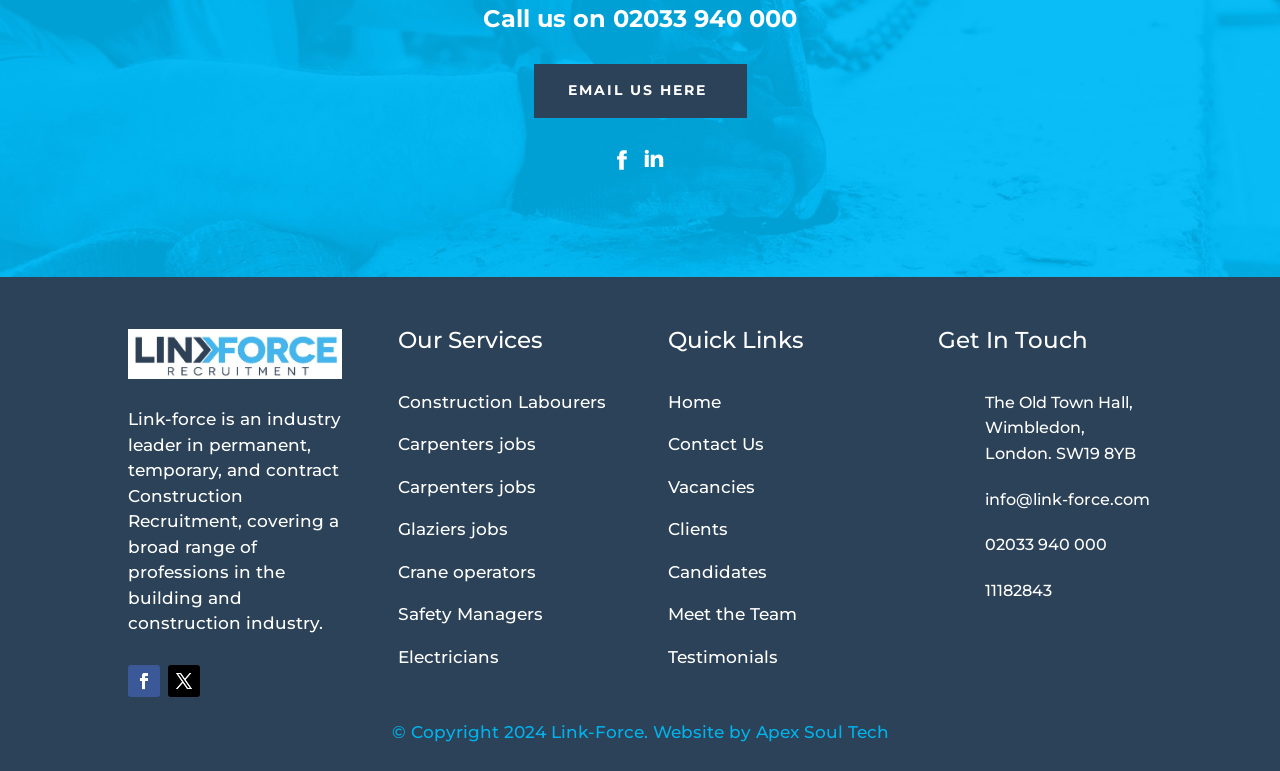Analyze the image and deliver a detailed answer to the question: What is the company's email address?

I found the email address by looking at the LayoutTable element in the 'Get In Touch' section, which contains a heading element with the email address.